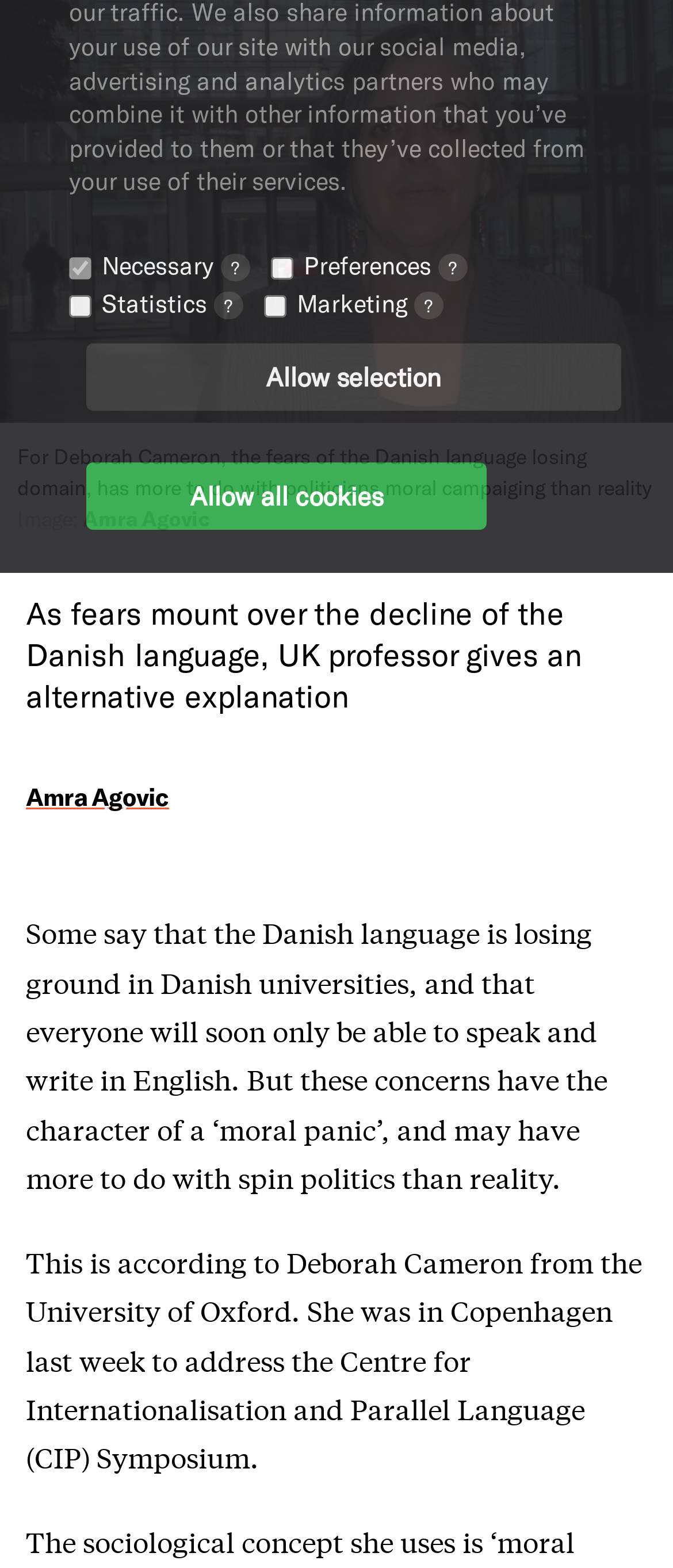Bounding box coordinates are to be given in the format (top-left x, top-left y, bottom-right x, bottom-right y). All values must be floating point numbers between 0 and 1. Provide the bounding box coordinate for the UI element described as: Allow all cookies

[0.128, 0.295, 0.723, 0.338]